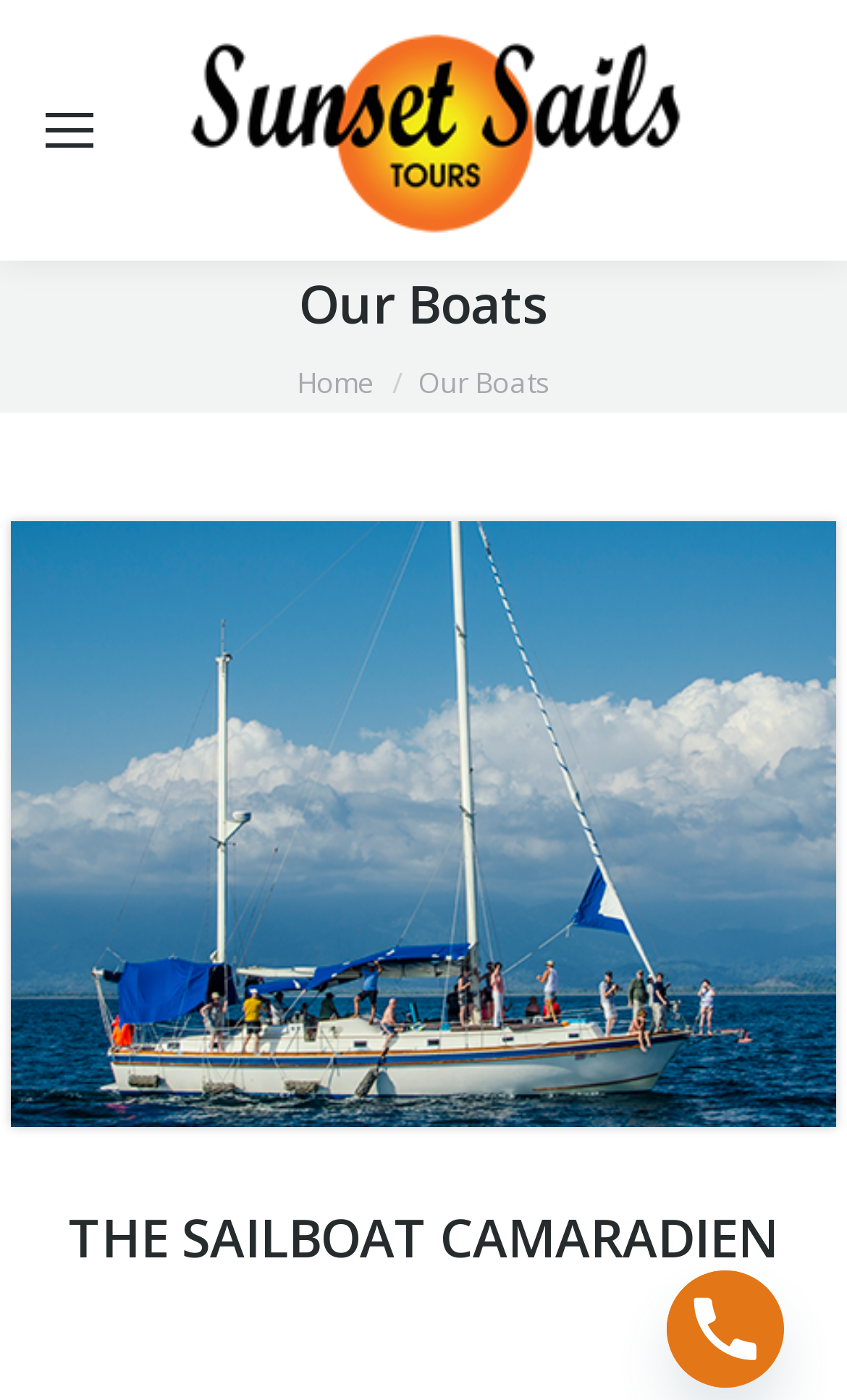What is the main content of the figure?
Answer the question in as much detail as possible.

I found the answer by looking at the figure with the bounding box coordinates [0.013, 0.372, 0.987, 0.806] and the image description 'Camaradien Sunset Sailing Cruise' which suggests that the main content of the figure is a sailing cruise.